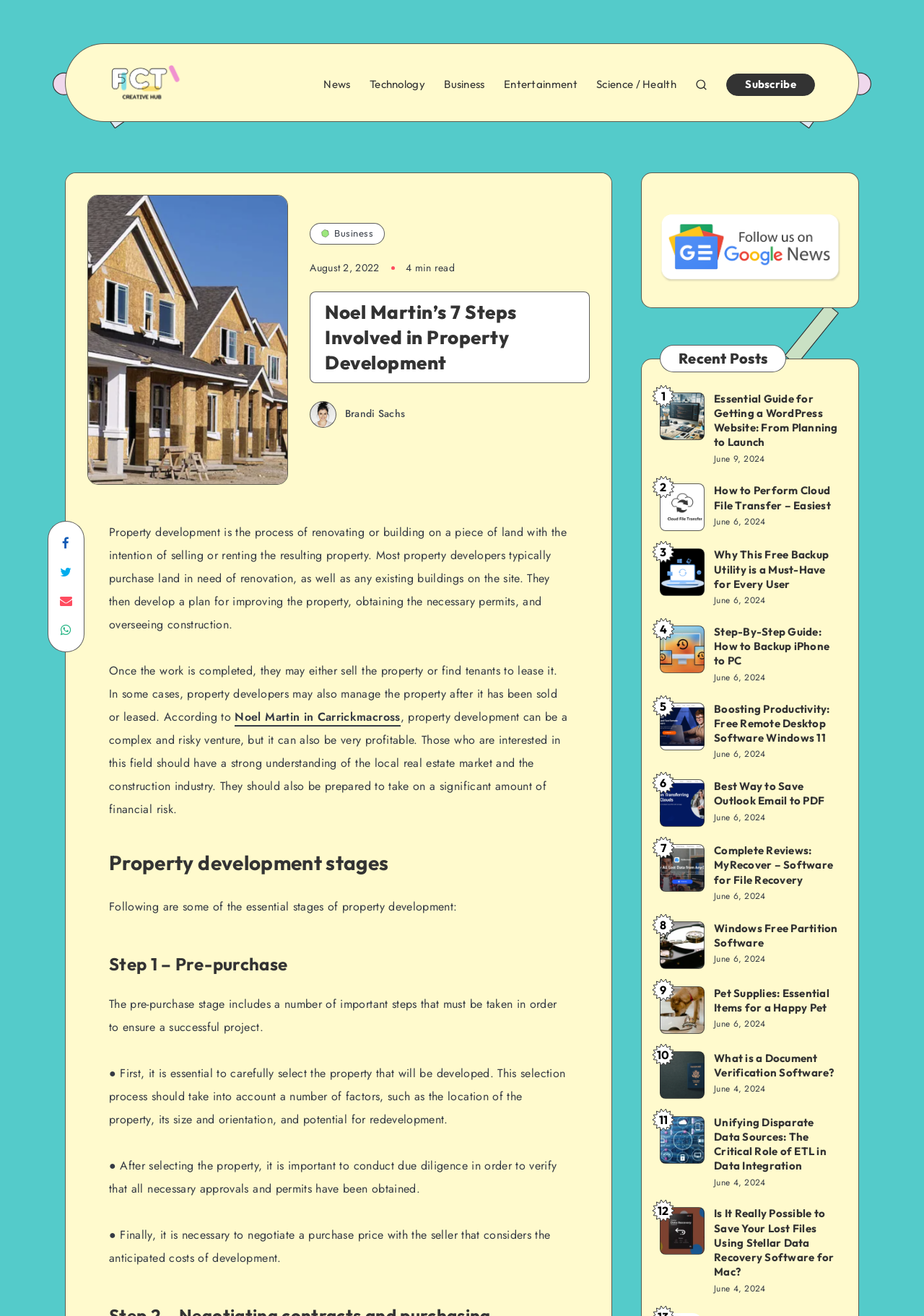Locate the bounding box coordinates of the element's region that should be clicked to carry out the following instruction: "Share on Facebook". The coordinates need to be four float numbers between 0 and 1, i.e., [left, top, right, bottom].

[0.054, 0.402, 0.089, 0.424]